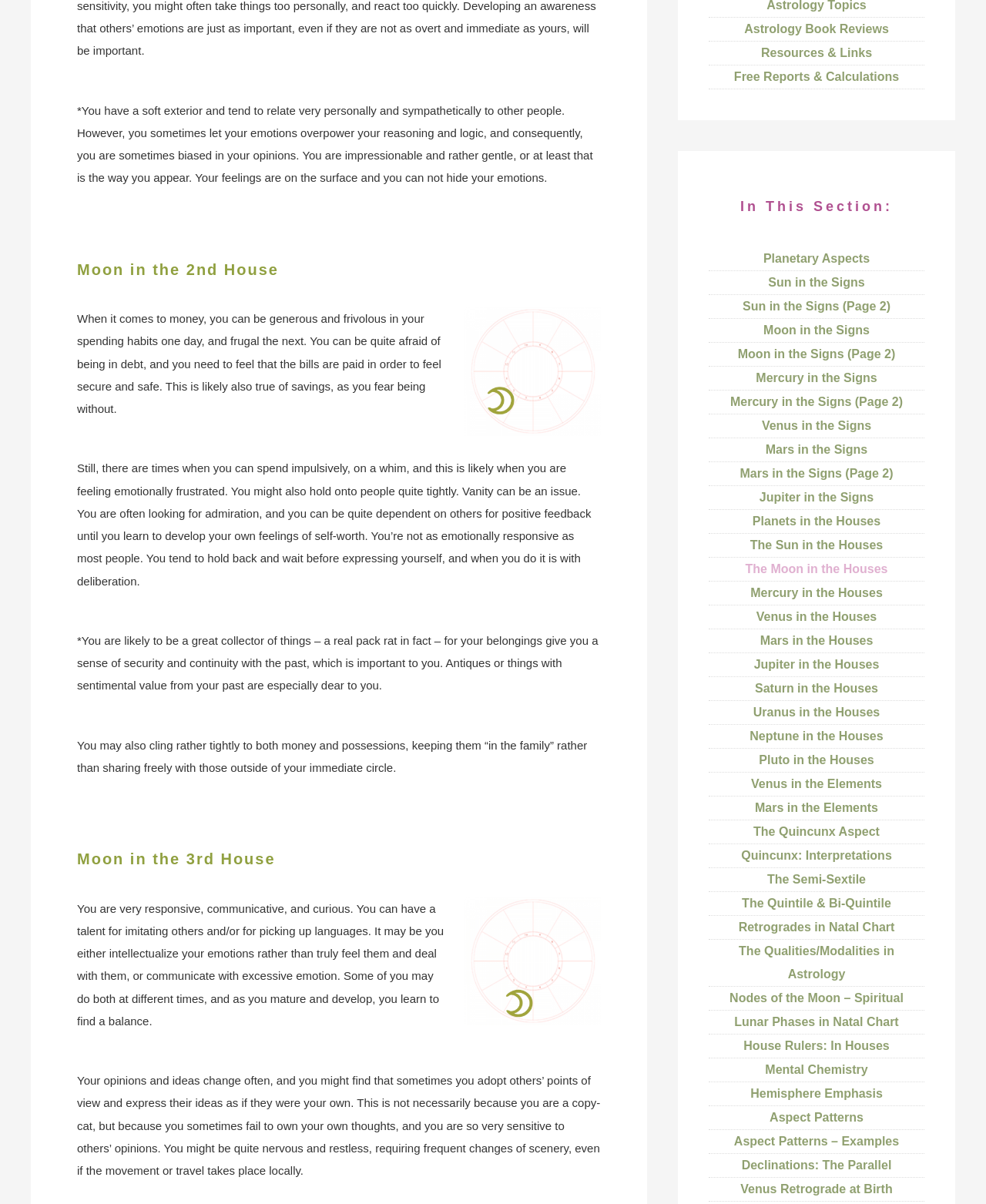Predict the bounding box coordinates of the area that should be clicked to accomplish the following instruction: "Check out Free Reports & Calculations". The bounding box coordinates should consist of four float numbers between 0 and 1, i.e., [left, top, right, bottom].

[0.744, 0.058, 0.912, 0.069]